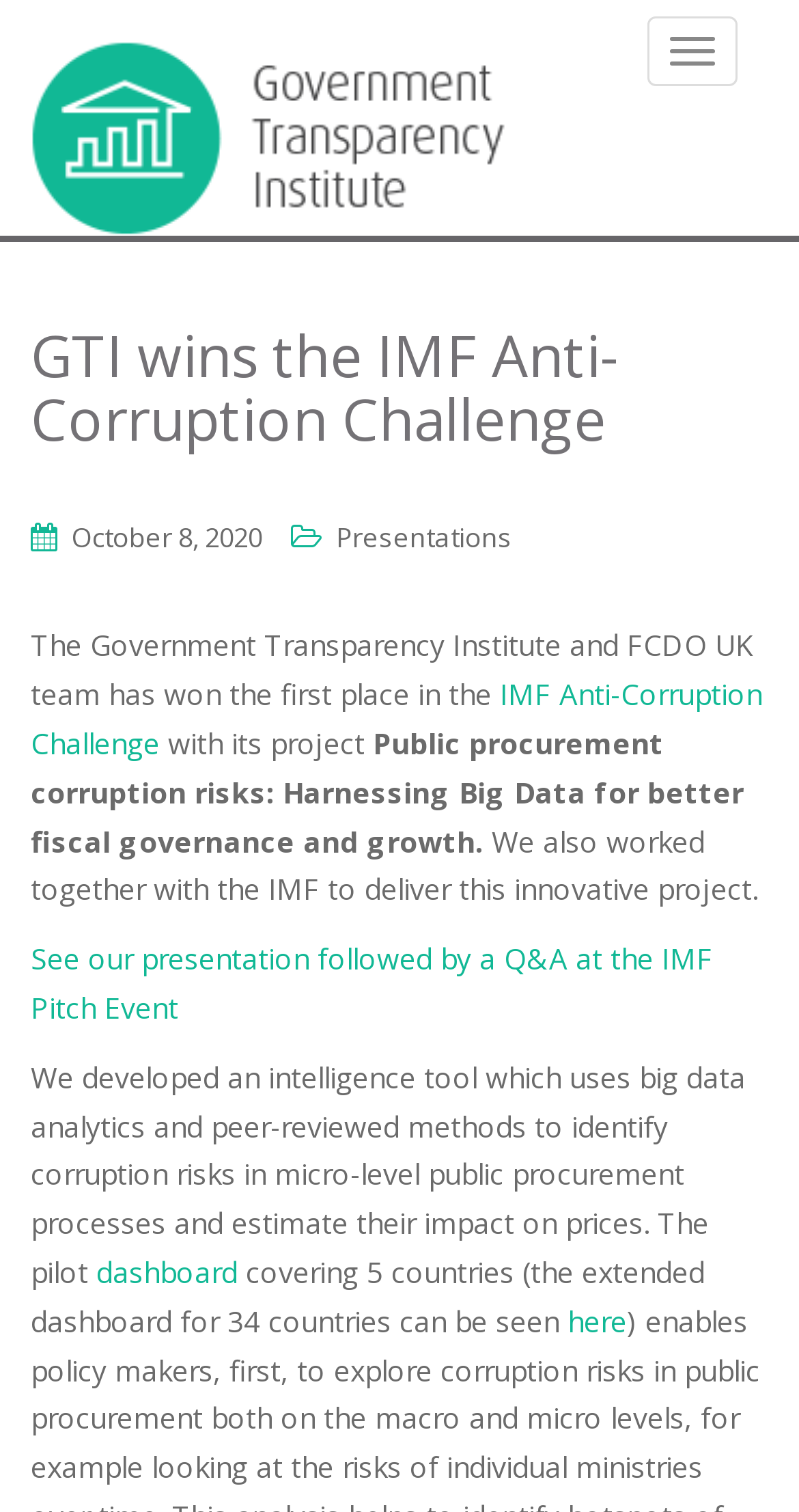Refer to the screenshot and give an in-depth answer to this question: What is the type of tool developed by the institute?

The webpage states that the institute developed an intelligence tool that uses big data analytics and peer-reviewed methods to identify corruption risks in micro-level public procurement processes and estimate their impact on prices.